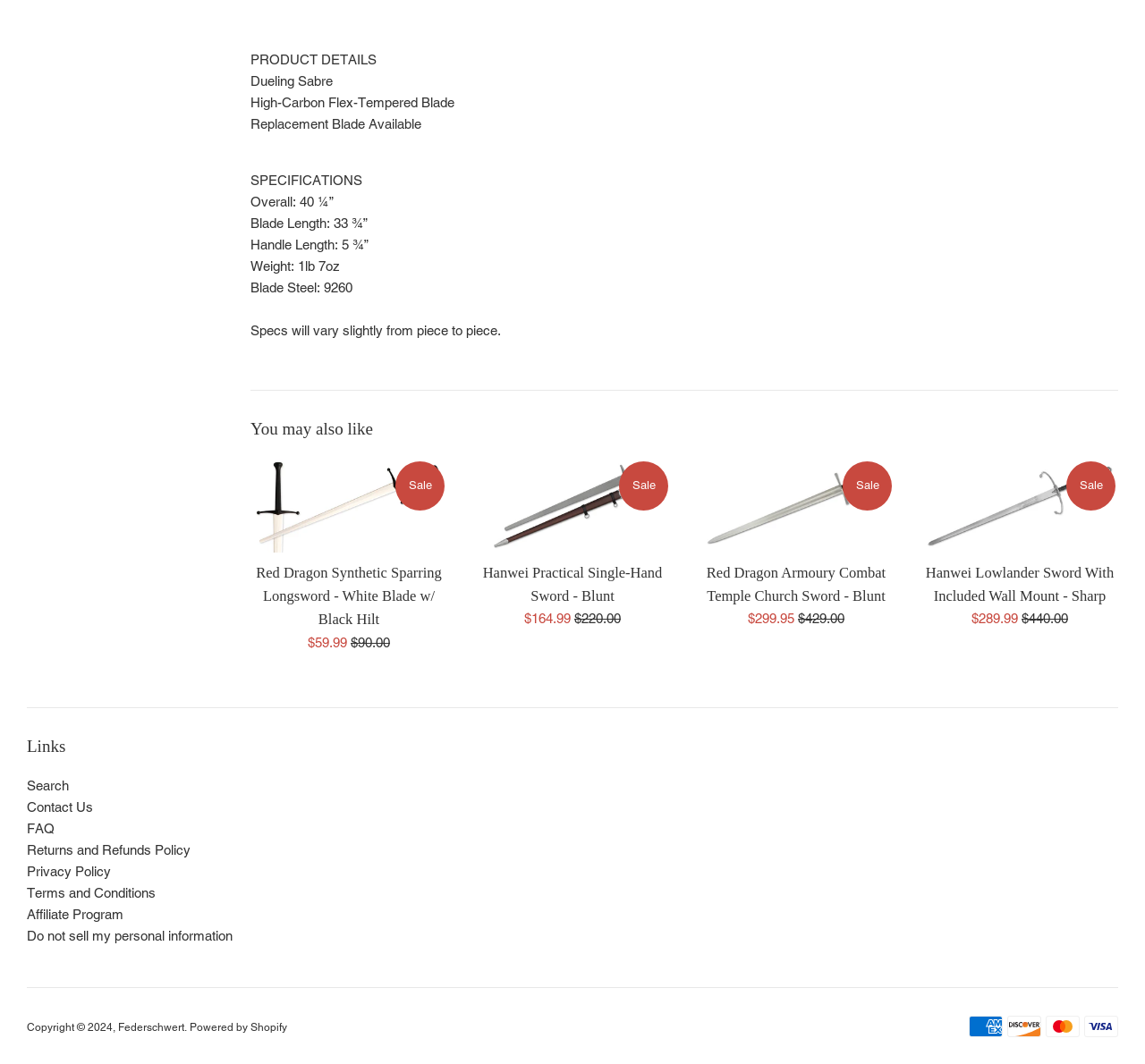Please identify the bounding box coordinates of the element on the webpage that should be clicked to follow this instruction: "View the Red Dragon Synthetic Sparring Longsword - White Blade w/ Black Hilt product". The bounding box coordinates should be given as four float numbers between 0 and 1, formatted as [left, top, right, bottom].

[0.219, 0.431, 0.391, 0.519]